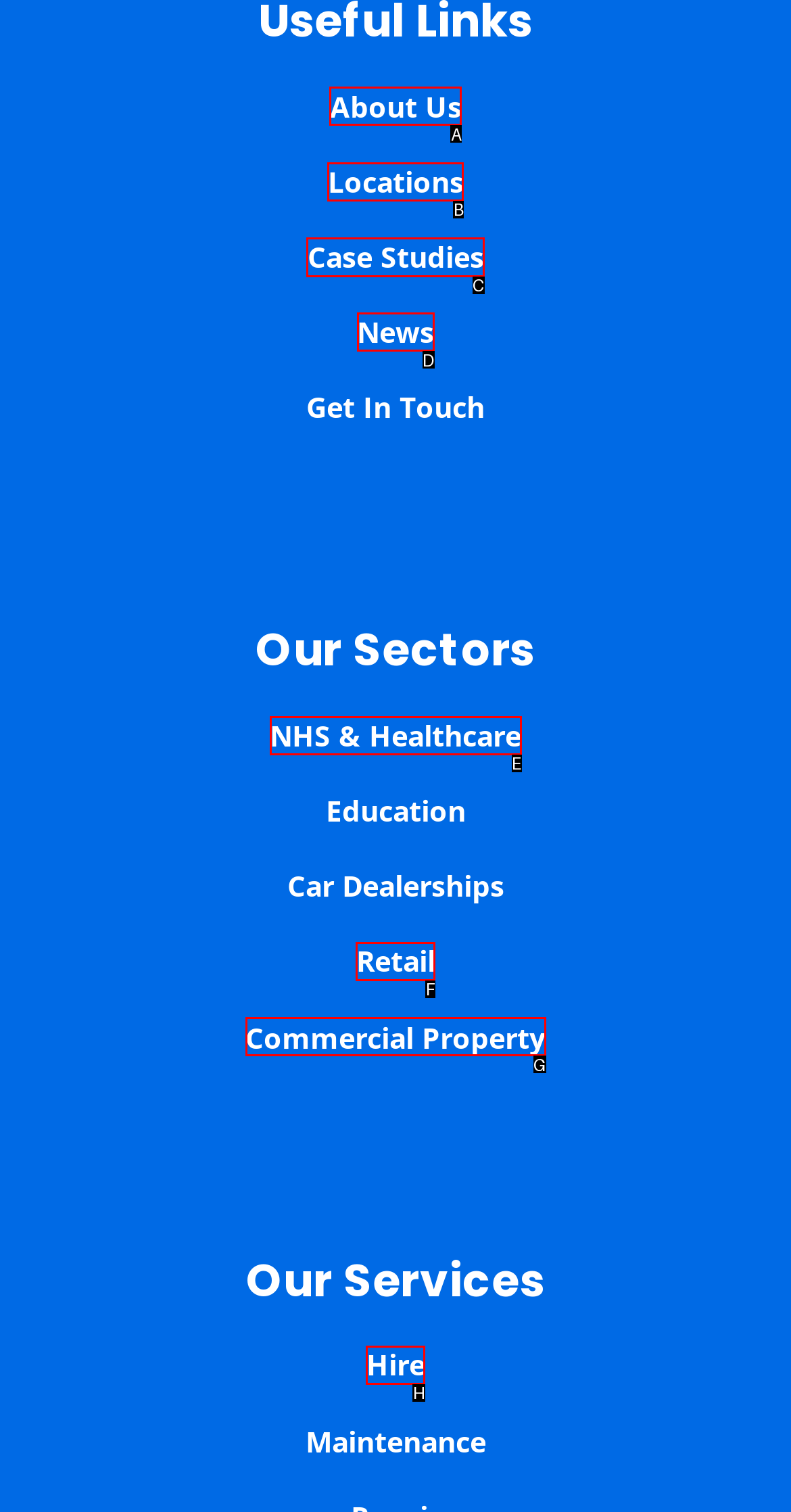Determine the letter of the UI element that will complete the task: explore case studies
Reply with the corresponding letter.

C